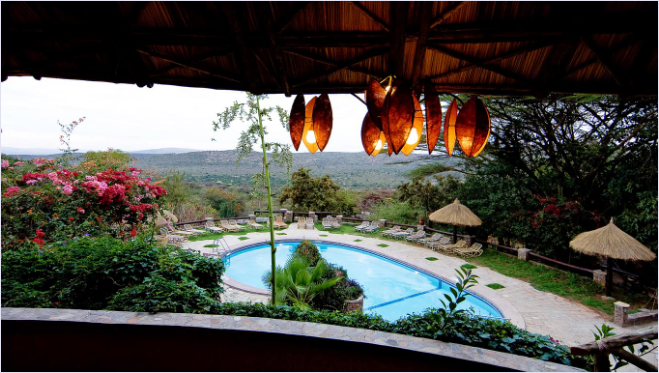Elaborate on all the key elements and details present in the image.

A serene view from the Masai Mara Sopa Lodge showcases a tranquil swimming pool surrounded by lush greenery and vibrant flowers. The image captures the essence of relaxation in this luxurious lodge, perched on the scenic hills that define Africa's Great Rift Valley. The pool is elegantly designed and is framed by comfortable lounge chairs, inviting guests to bask in the natural beauty of the area. In the background, the undulating hills stretch out towards the horizon under a softly overcast sky, enhancing the peaceful atmosphere. Decorative pendant lights hang from the lodge's thatched roof, adding a touch of warmth to the outdoor space. This picturesque setting not only serves as a fantastic retreat for visitors but also offers breathtaking views of the stunning landscape that surrounds Lake Nakuru National Park, a hotspot for wildlife enthusiasts and bird watchers alike.